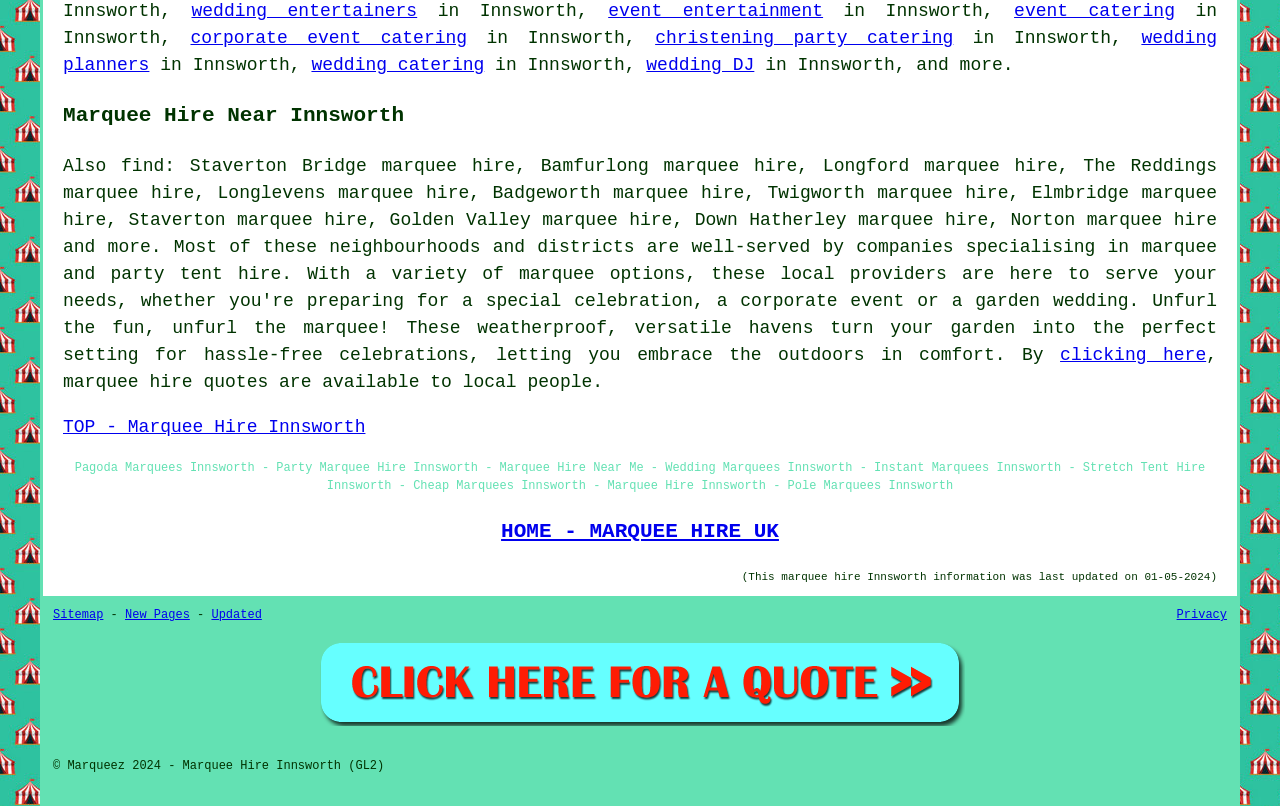Please determine the bounding box coordinates of the element's region to click in order to carry out the following instruction: "explore 'christening party catering'". The coordinates should be four float numbers between 0 and 1, i.e., [left, top, right, bottom].

[0.512, 0.035, 0.745, 0.06]